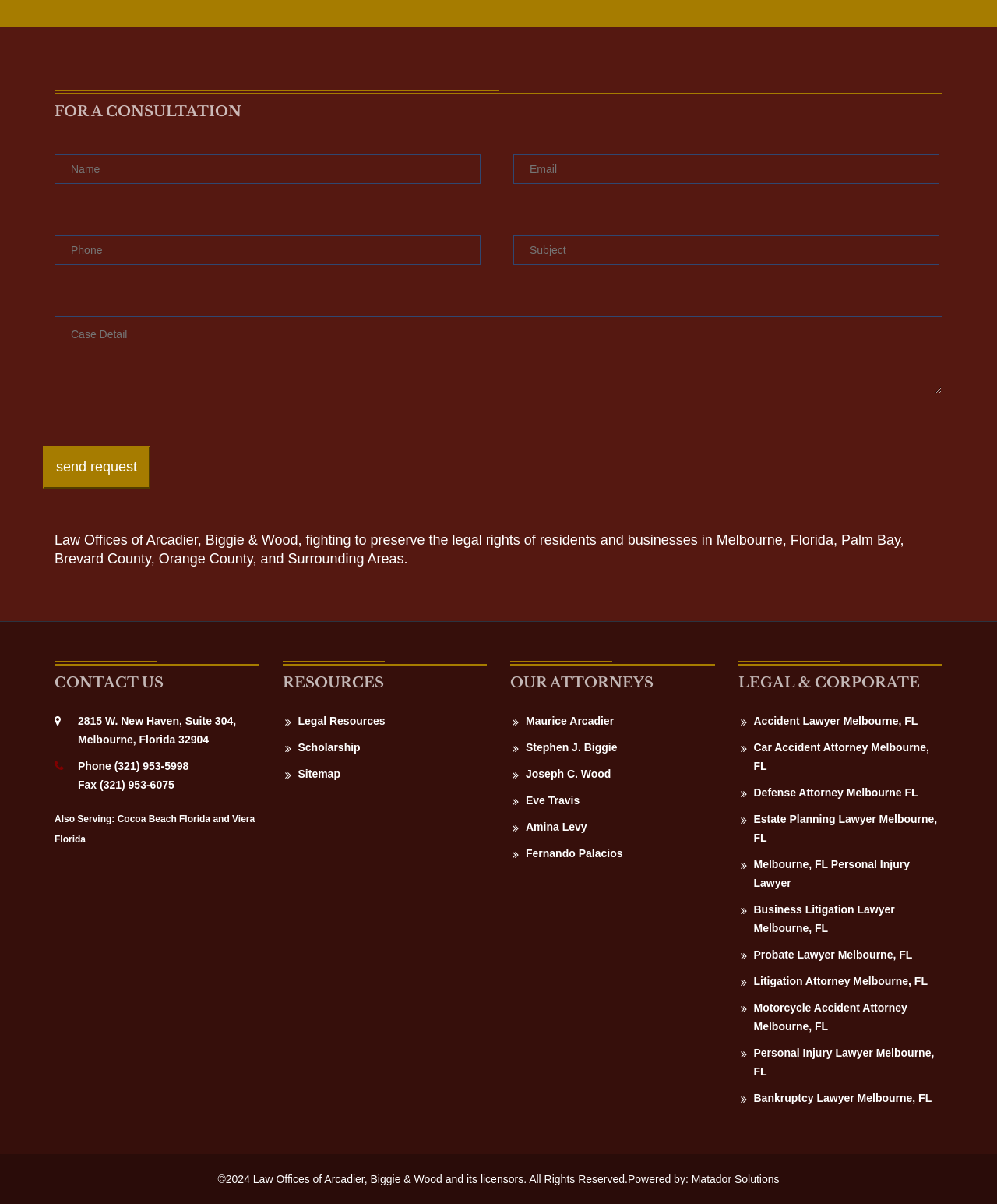Locate the bounding box coordinates of the area you need to click to fulfill this instruction: 'Follow us on Facebook'. The coordinates must be in the form of four float numbers ranging from 0 to 1: [left, top, right, bottom].

None